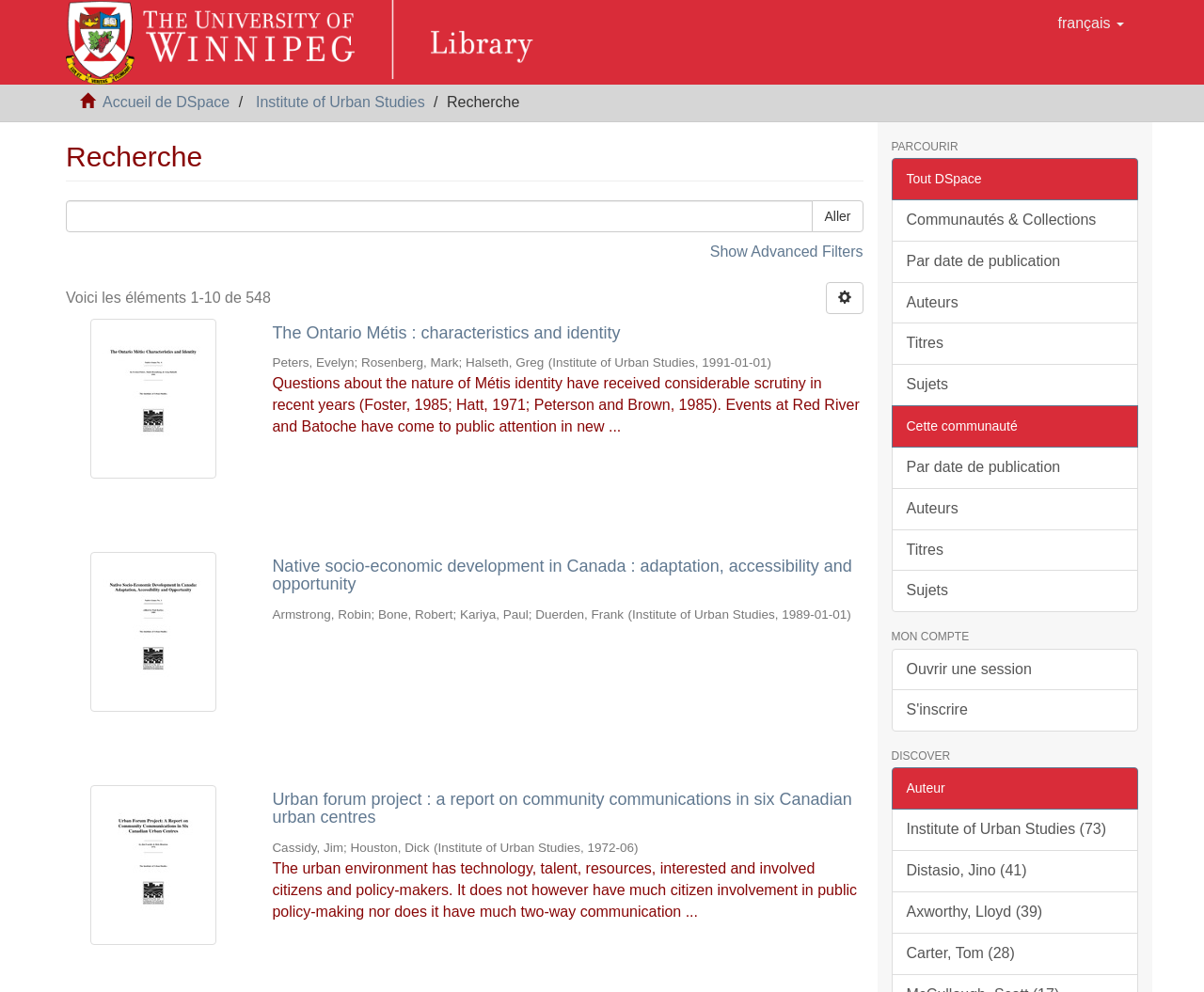Answer the question below in one word or phrase:
What is the purpose of the textbox?

Search